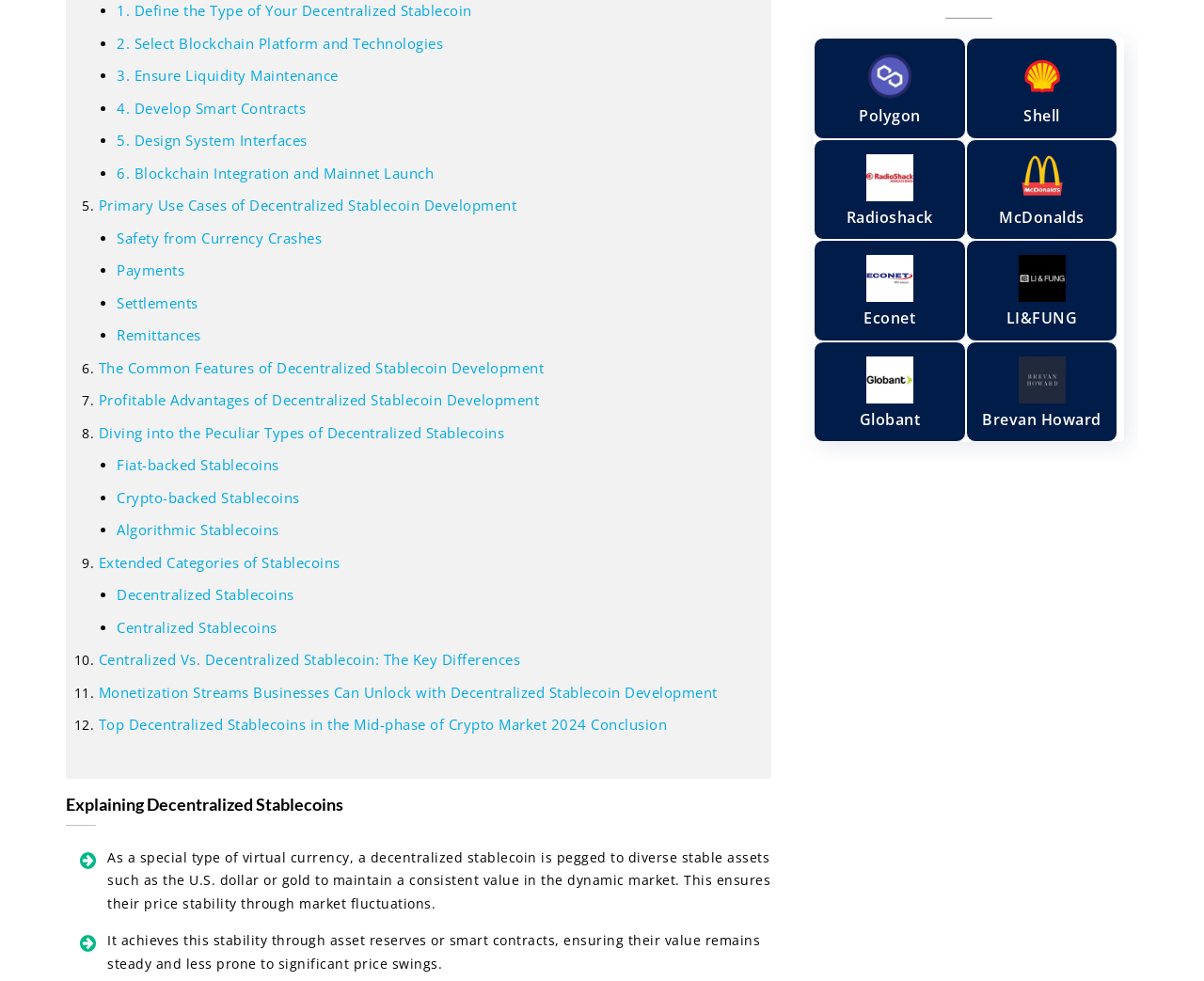Use a single word or phrase to answer the following:
What is the seventh point in the list of features of decentralized stablecoin development?

Profitable Advantages